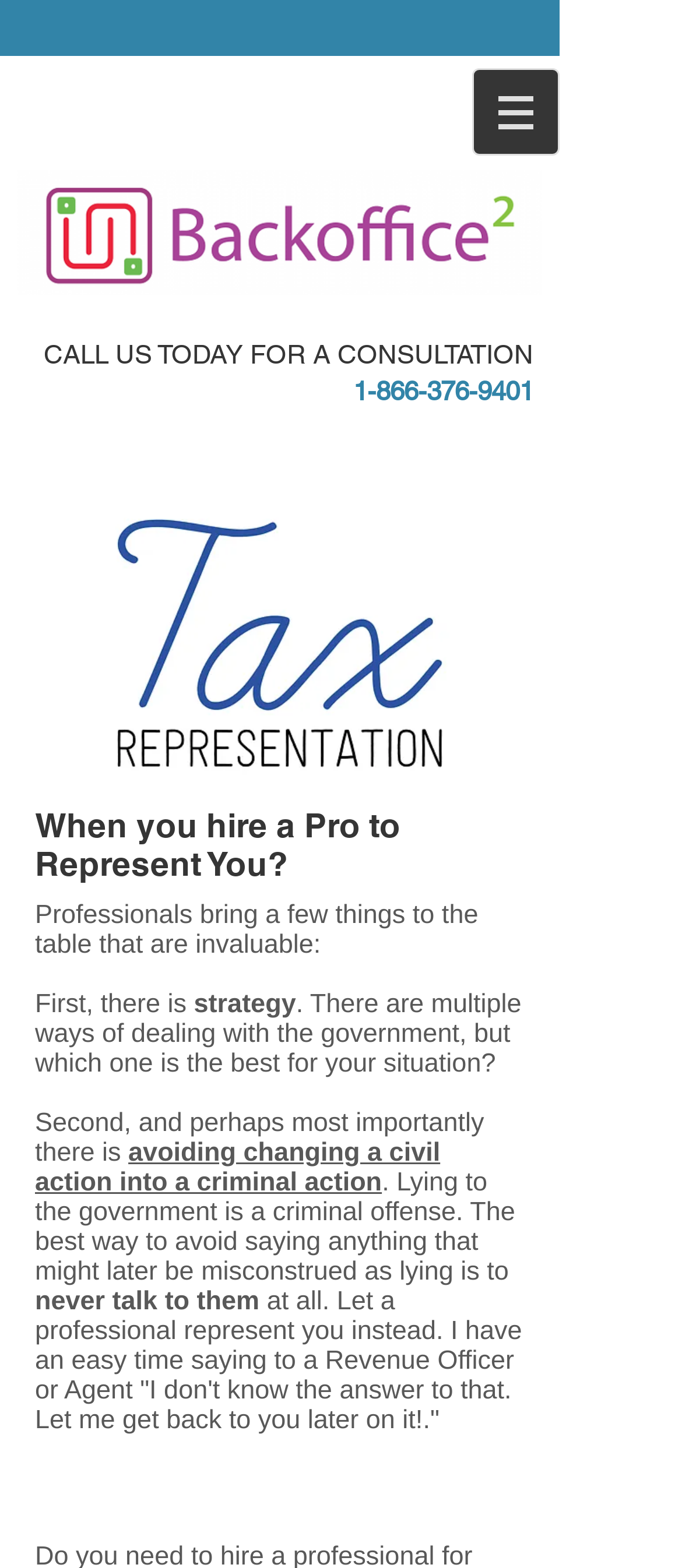Analyze the image and deliver a detailed answer to the question: What is the phone number for consultation?

I found the phone number by looking at the heading element that says 'CALL US TODAY FOR A CONSULTATION' and then finding the link element with the phone number '1-866-376-9401'.